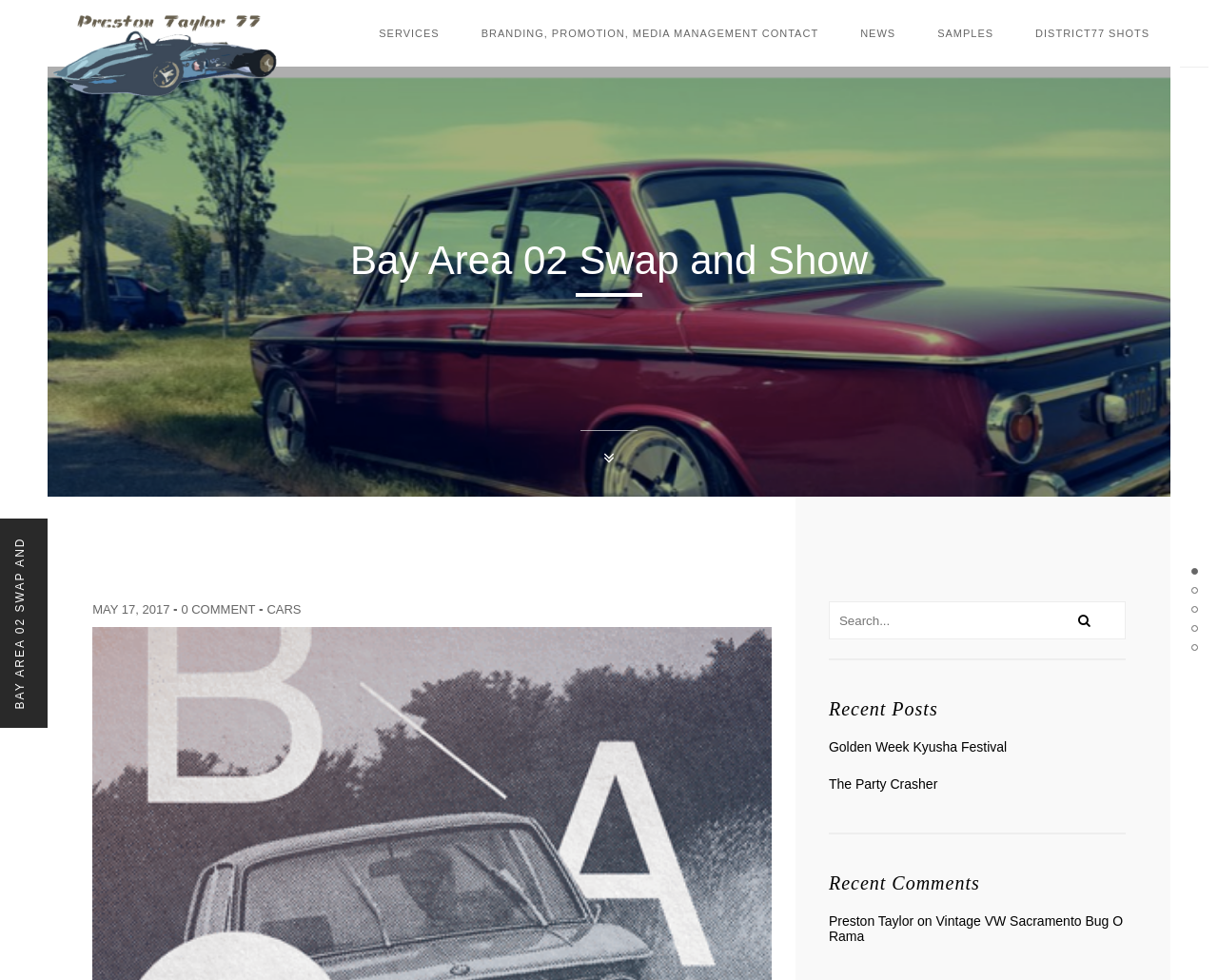Identify the bounding box for the UI element specified in this description: "0 comment". The coordinates must be four float numbers between 0 and 1, formatted as [left, top, right, bottom].

[0.149, 0.615, 0.21, 0.629]